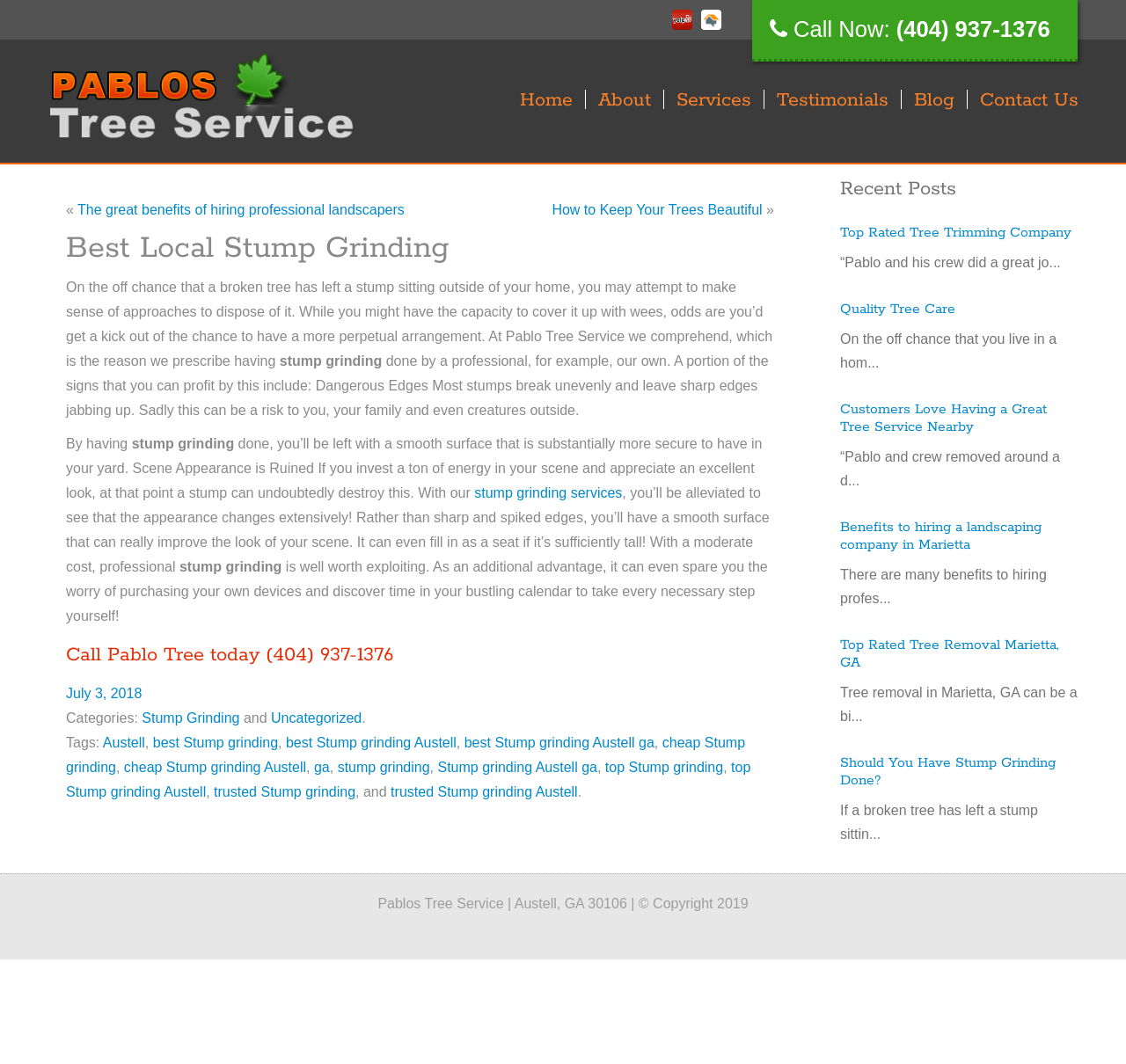Using the given description, provide the bounding box coordinates formatted as (top-left x, top-left y, bottom-right x, bottom-right y), with all values being floating point numbers between 0 and 1. Description: cheap Stump grinding

[0.059, 0.691, 0.662, 0.728]